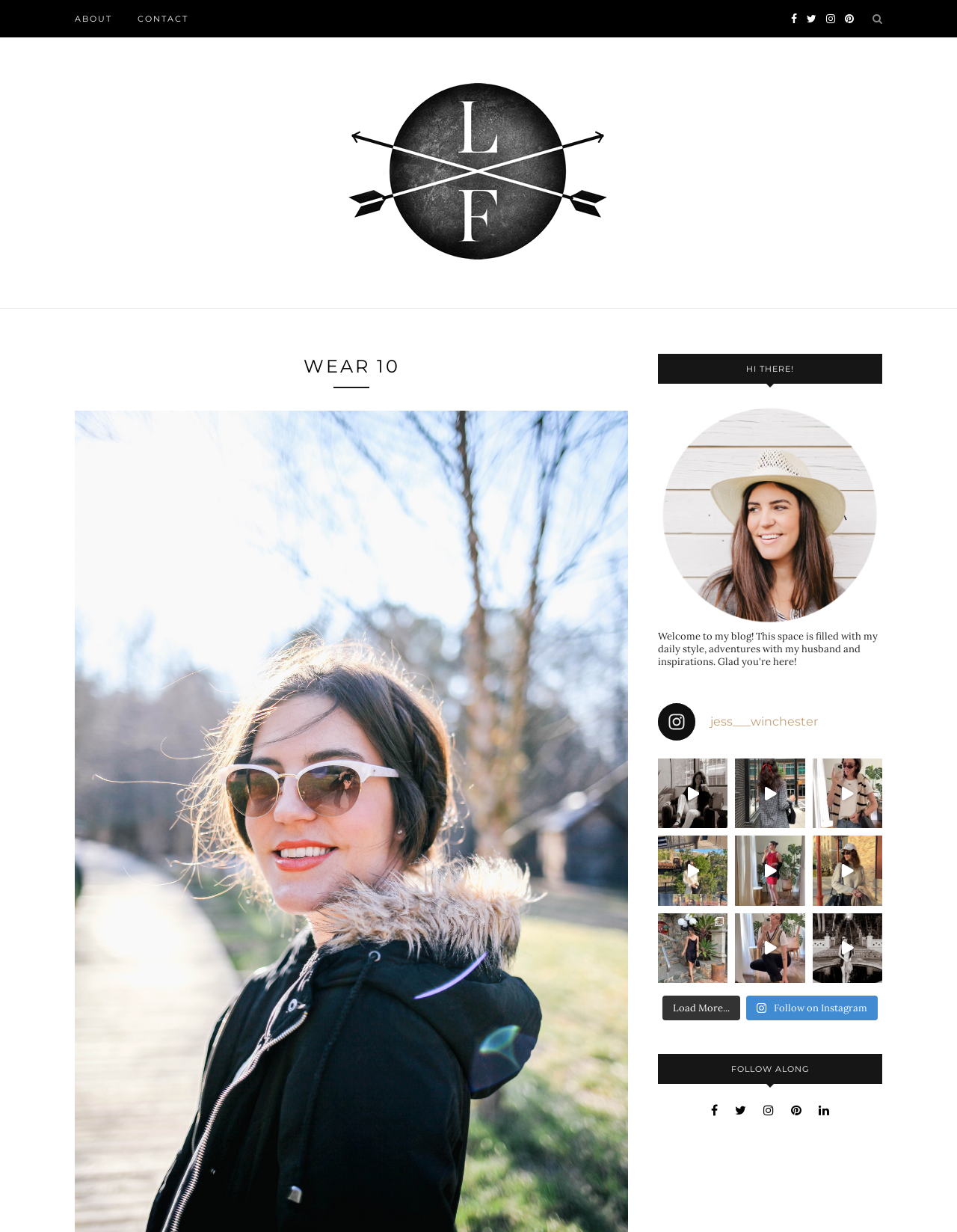Please find the bounding box coordinates of the element that must be clicked to perform the given instruction: "Load more posts". The coordinates should be four float numbers from 0 to 1, i.e., [left, top, right, bottom].

[0.692, 0.808, 0.773, 0.828]